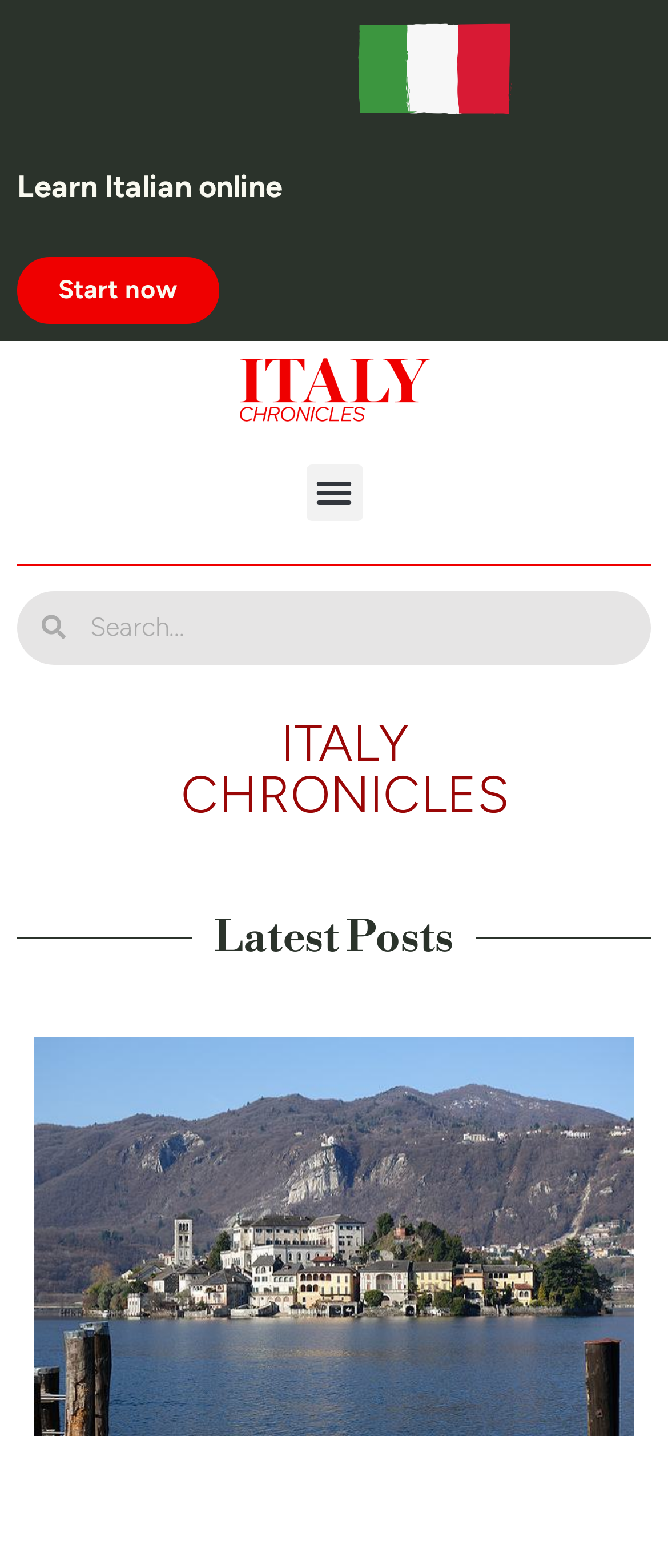Provide a one-word or brief phrase answer to the question:
What is the primary action on the webpage?

Learn Italian